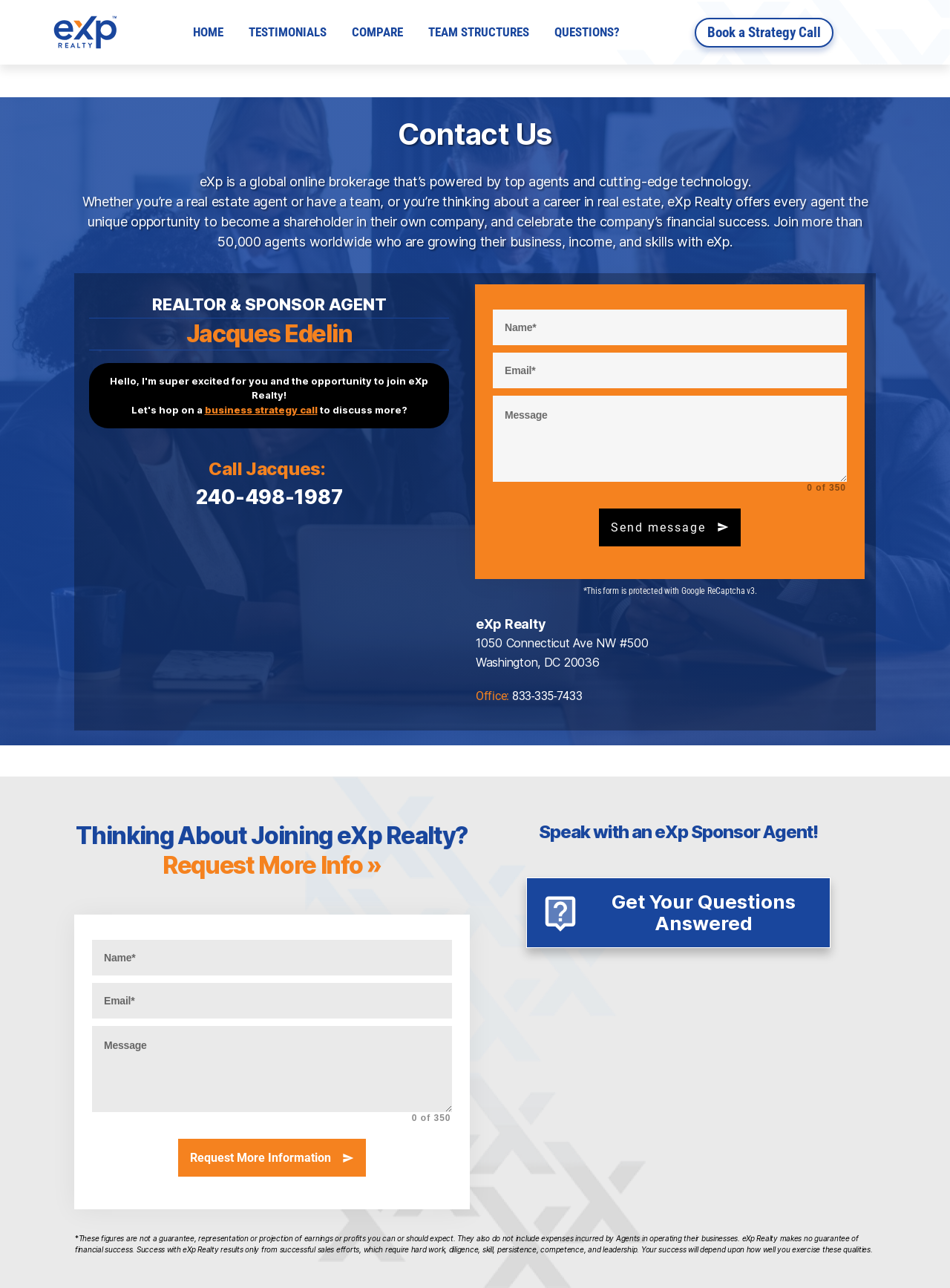Please identify the bounding box coordinates of the element's region that should be clicked to execute the following instruction: "Enter your name in the input field". The bounding box coordinates must be four float numbers between 0 and 1, i.e., [left, top, right, bottom].

[0.519, 0.24, 0.891, 0.268]